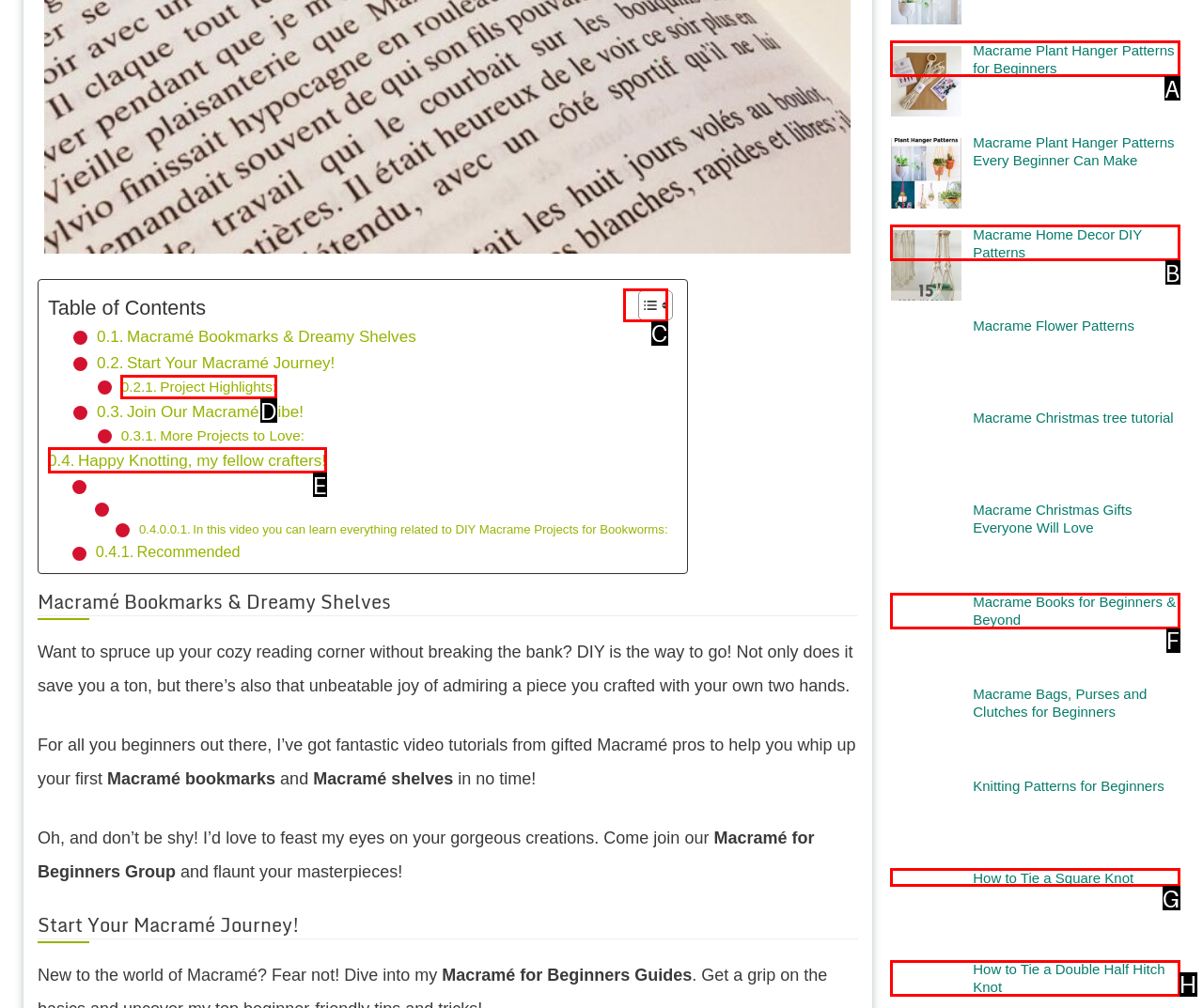Select the appropriate HTML element to click on to finish the task: Toggle Table of Content.
Answer with the letter corresponding to the selected option.

C